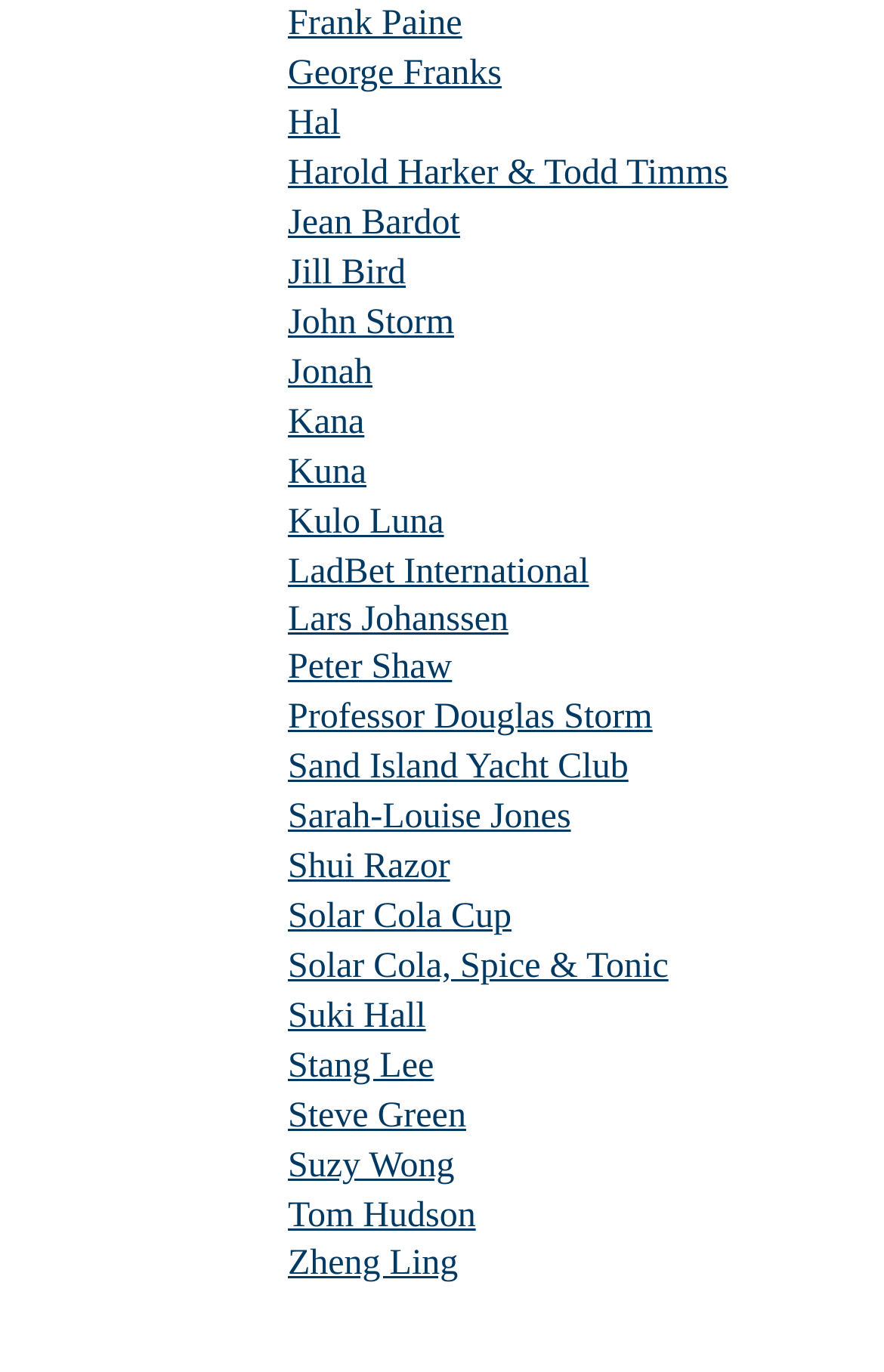Identify the bounding box coordinates of the HTML element based on this description: "Sand Island Yacht Club".

[0.326, 0.545, 0.711, 0.573]